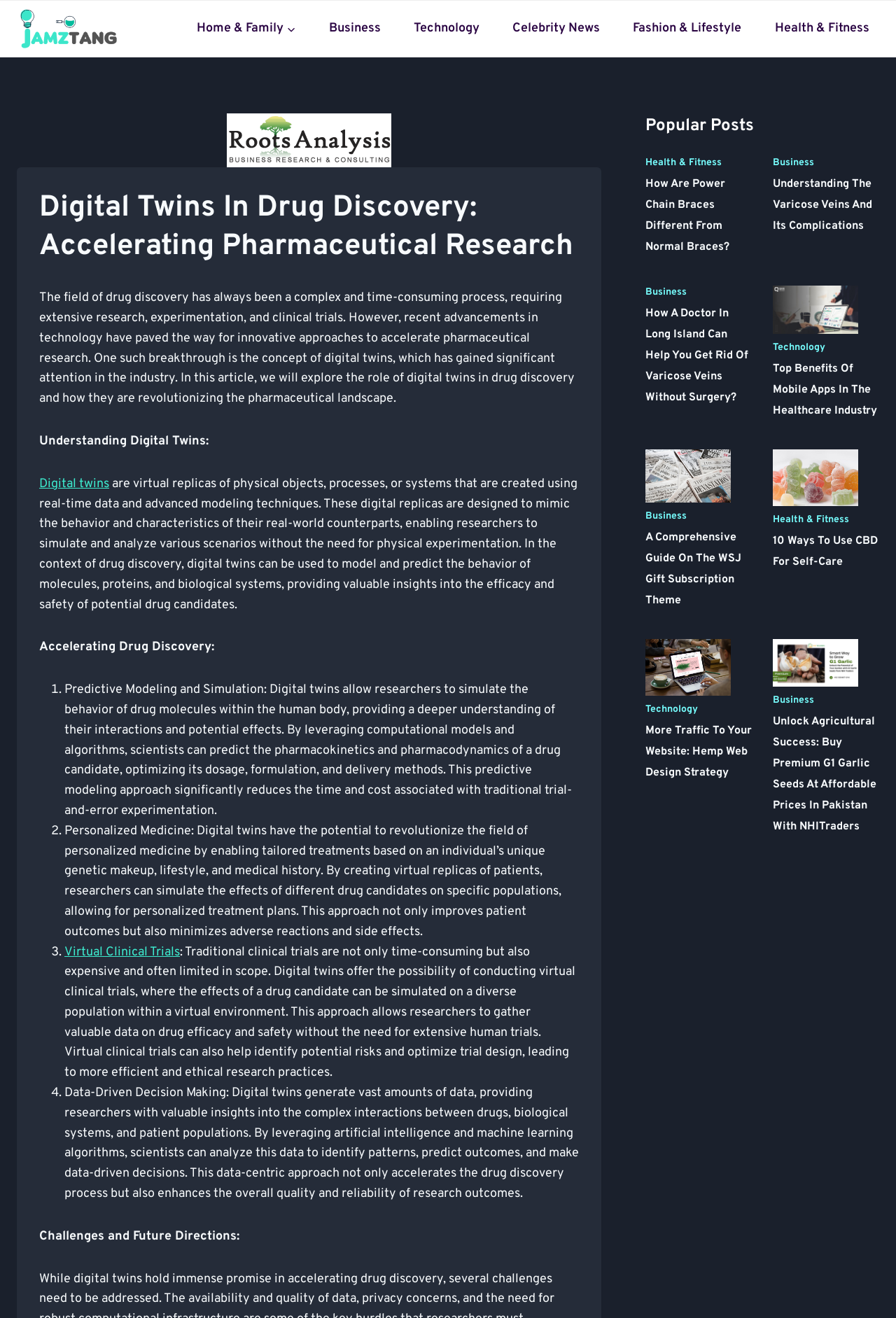Identify and provide the bounding box coordinates of the UI element described: "Business". The coordinates should be formatted as [left, top, right, bottom], with each number being a float between 0 and 1.

[0.72, 0.217, 0.766, 0.226]